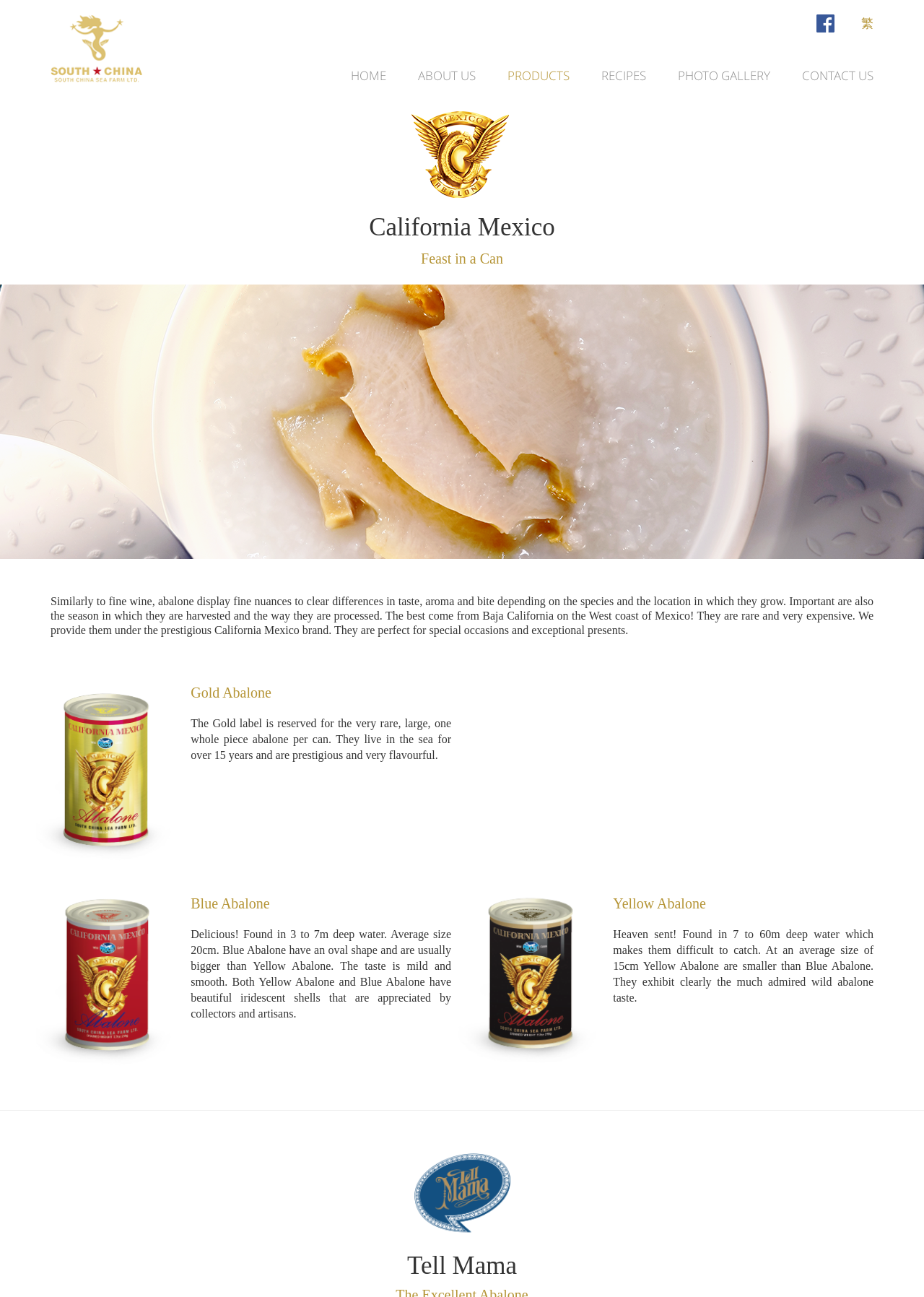Locate the bounding box coordinates of the segment that needs to be clicked to meet this instruction: "Click the RECIPES link".

[0.651, 0.053, 0.699, 0.064]